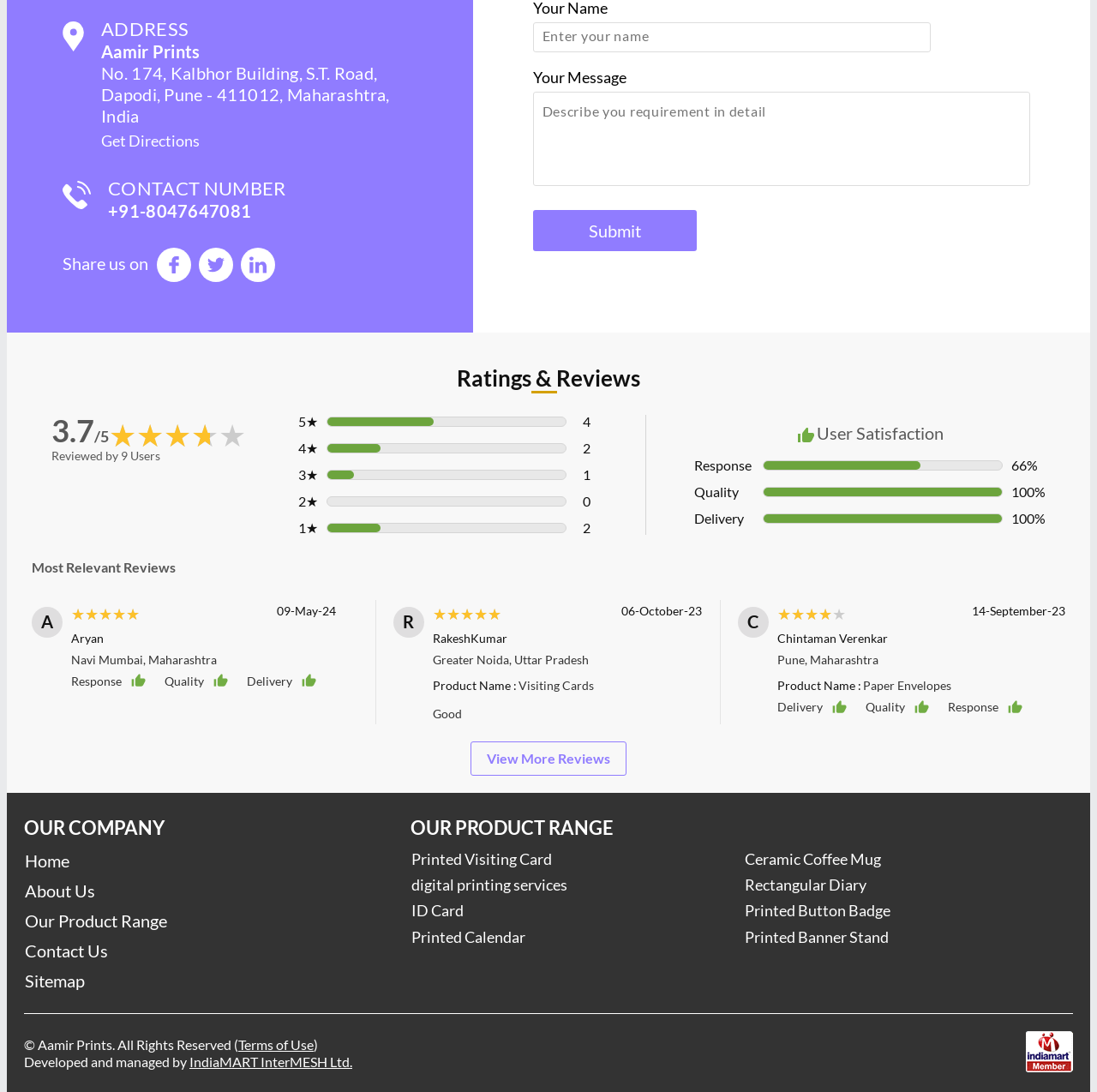Please find the bounding box coordinates of the element that you should click to achieve the following instruction: "Share us on". The coordinates should be presented as four float numbers between 0 and 1: [left, top, right, bottom].

[0.057, 0.232, 0.135, 0.251]